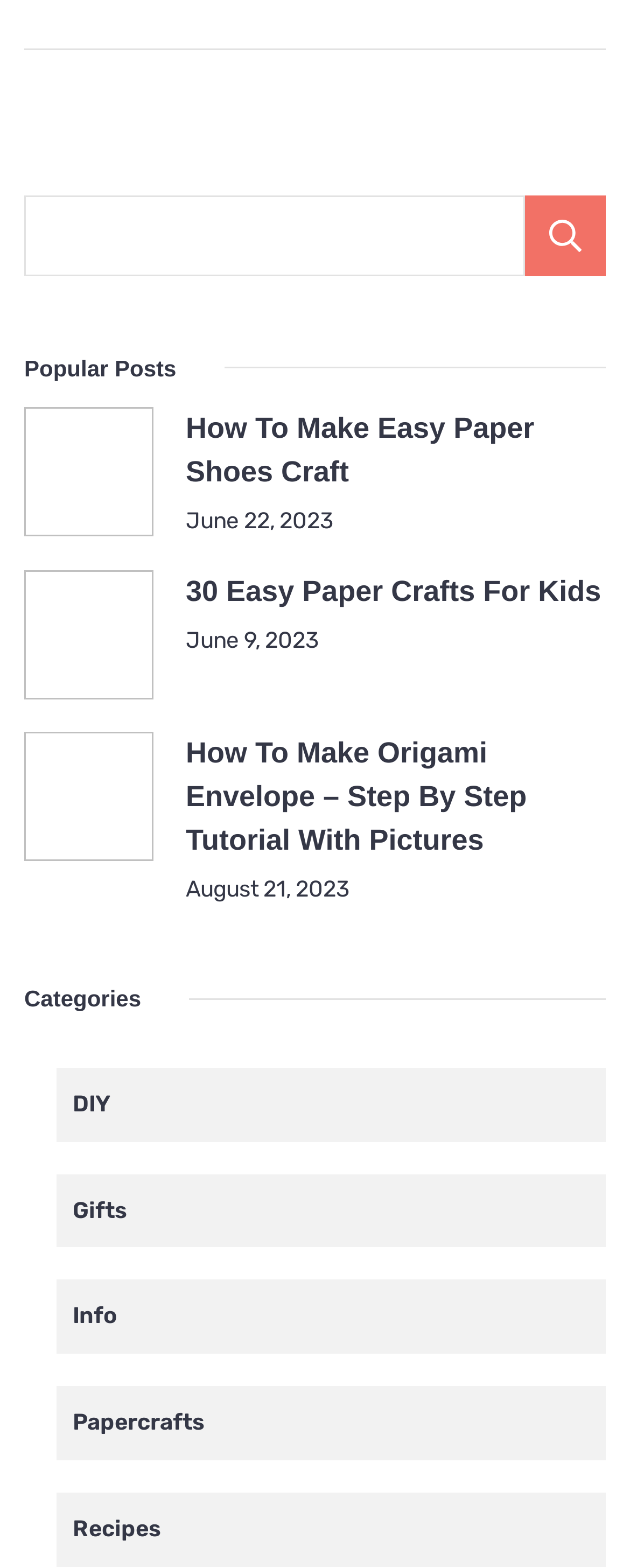Predict the bounding box of the UI element that fits this description: "August 21, 2023".

[0.295, 0.558, 0.554, 0.575]